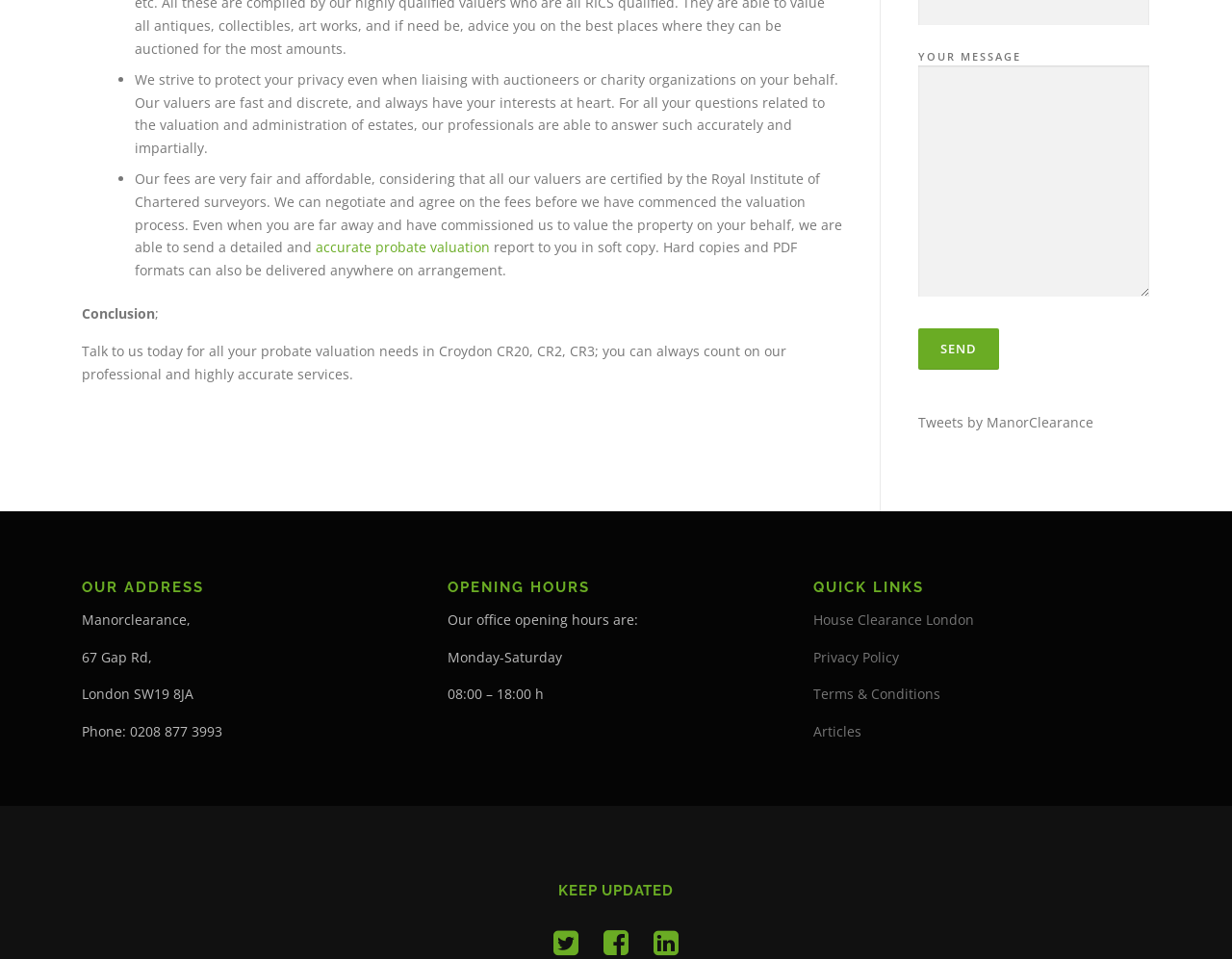Given the element description "Contact Us" in the screenshot, predict the bounding box coordinates of that UI element.

None